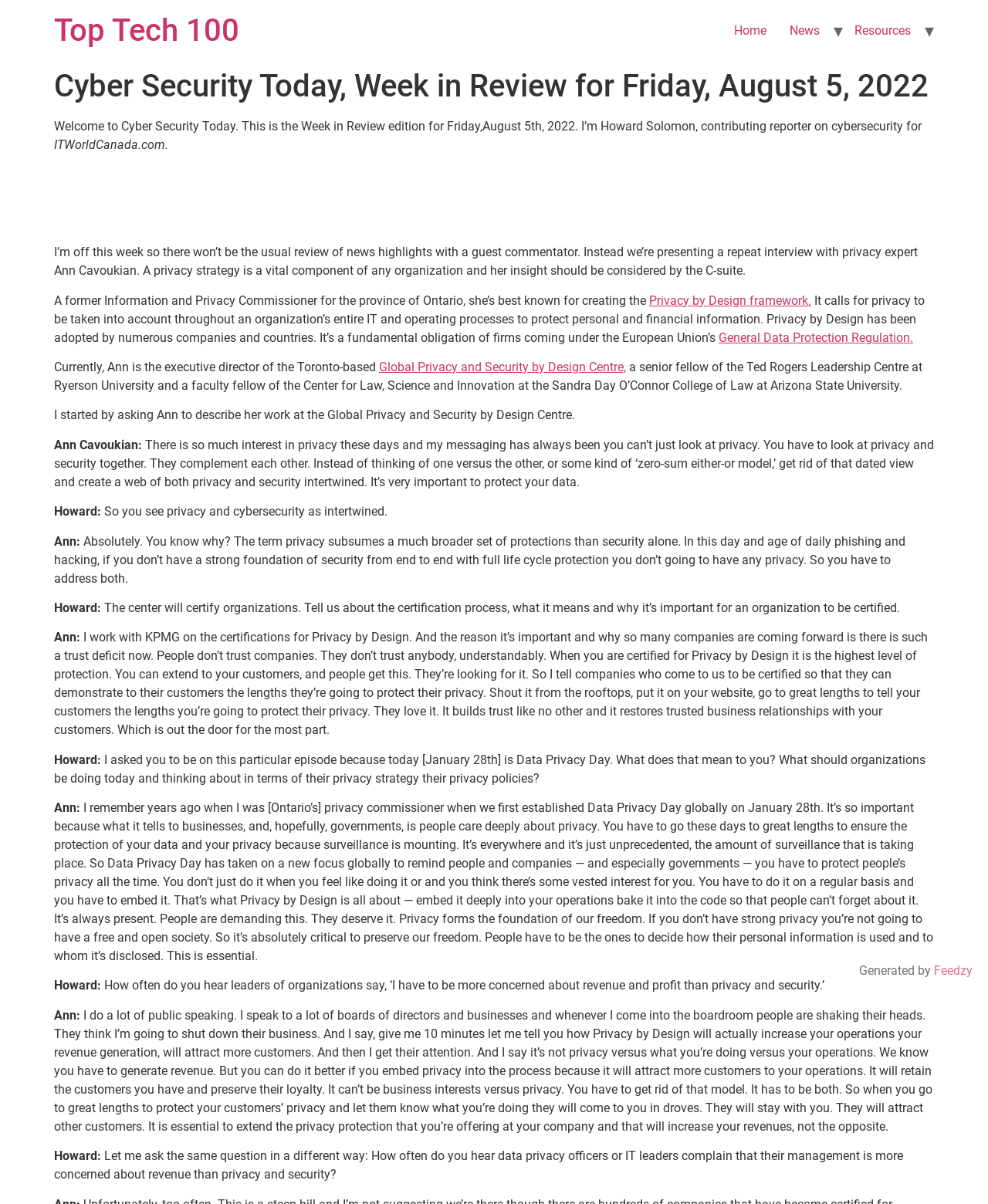Generate a thorough description of the webpage.

The webpage is about Cyber Security Today, specifically the Week in Review edition for Friday, August 5, 2022. At the top, there is a heading "Top Tech 100" which is also a link. Below it, there are three links: "Home", "News", and "Resources", aligned horizontally.

The main content of the webpage is an interview with Ann Cavoukian, a privacy expert, conducted by Howard Solomon. The interview is presented in a question-and-answer format, with Howard's questions and Ann's responses displayed in alternating paragraphs. The conversation revolves around privacy, security, and their interconnectedness, as well as the importance of organizations prioritizing privacy and security in their operations.

Throughout the interview, there are links to relevant terms and concepts, such as "Privacy by Design framework" and "General Data Protection Regulation". The interview also touches on the topic of Data Privacy Day, which is celebrated on January 28th, and its significance in reminding organizations and governments to prioritize people's privacy.

At the bottom of the webpage, there is a credit line indicating that the content was "Generated by Feedzy".